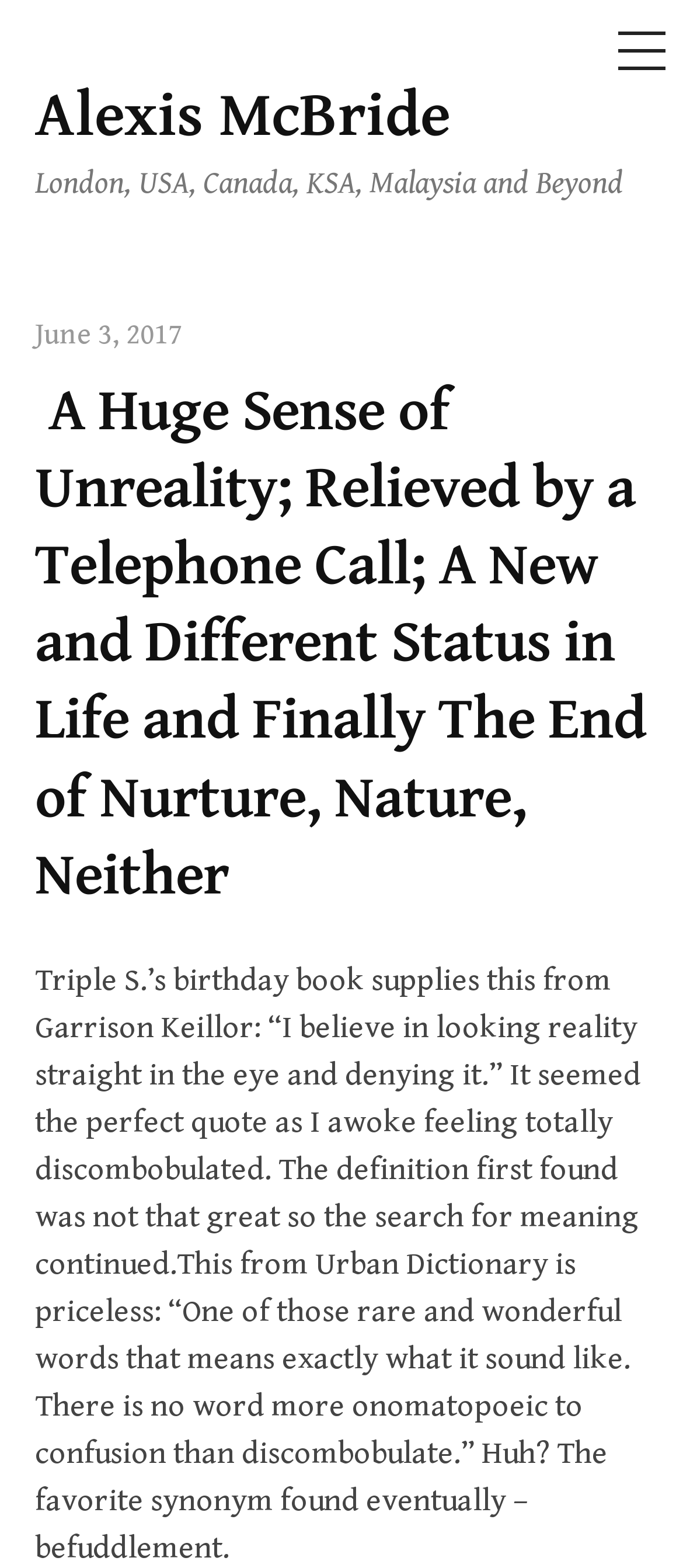Please find the bounding box coordinates (top-left x, top-left y, bottom-right x, bottom-right y) in the screenshot for the UI element described as follows: June 3, 2017

[0.051, 0.203, 0.267, 0.225]